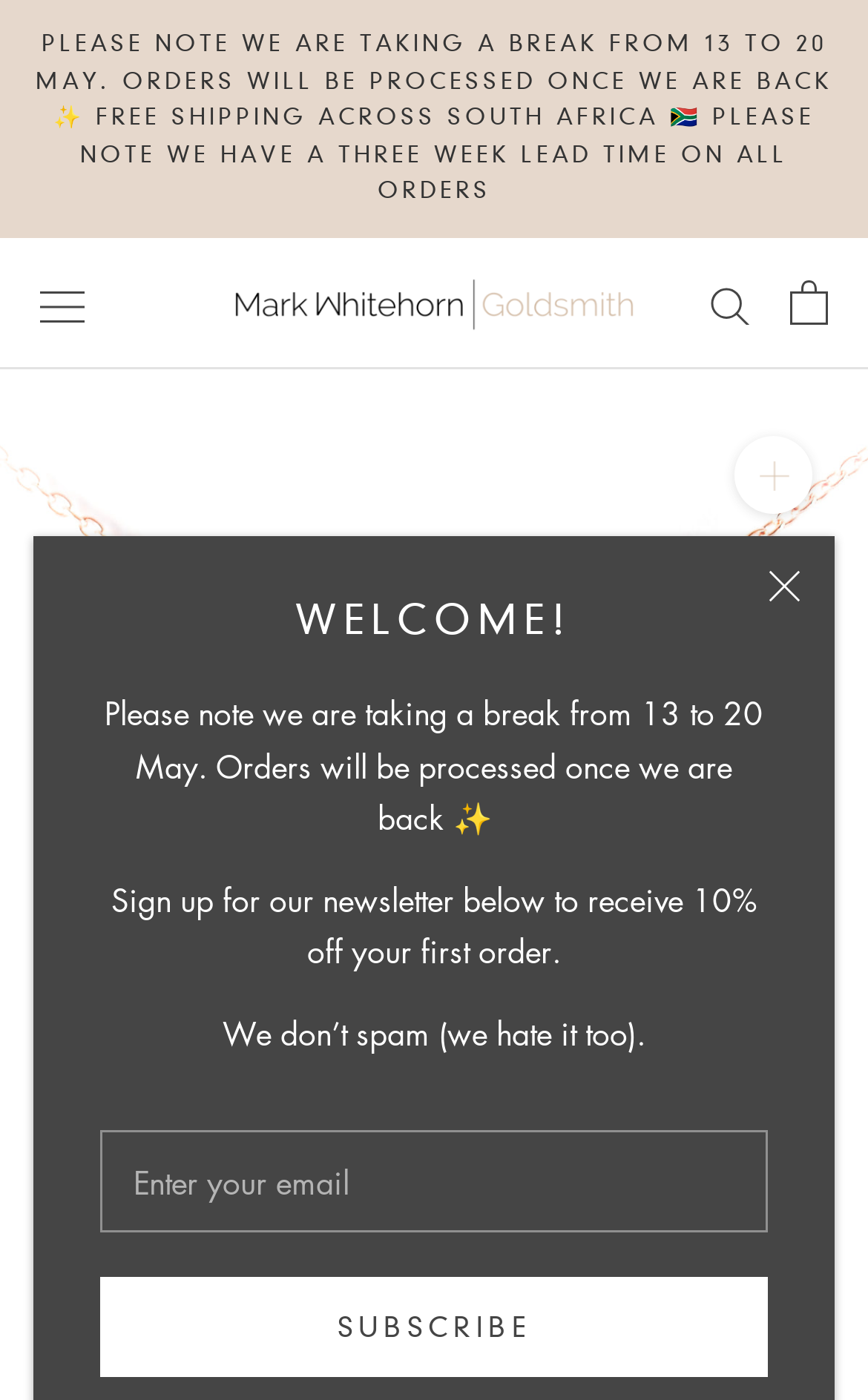Analyze the image and answer the question with as much detail as possible: 
What is the lead time for orders?

The lead time for orders is three weeks, as stated in the StaticText element with the text 'PLEASE NOTE WE HAVE A THREE WEEK LEAD TIME ON ALL ORDERS'.